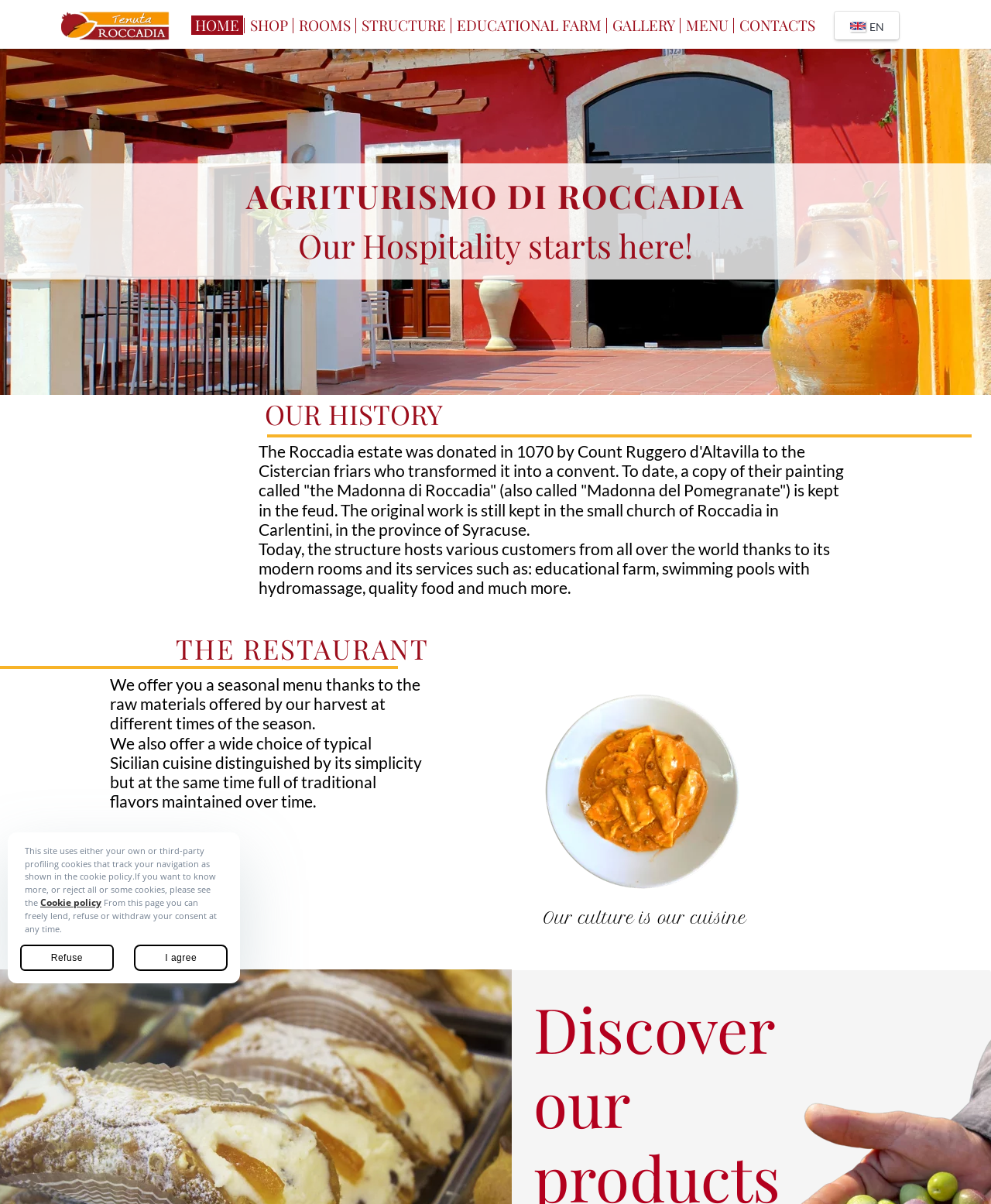Pinpoint the bounding box coordinates of the element that must be clicked to accomplish the following instruction: "Click on the 'Community' link". The coordinates should be in the format of four float numbers between 0 and 1, i.e., [left, top, right, bottom].

None